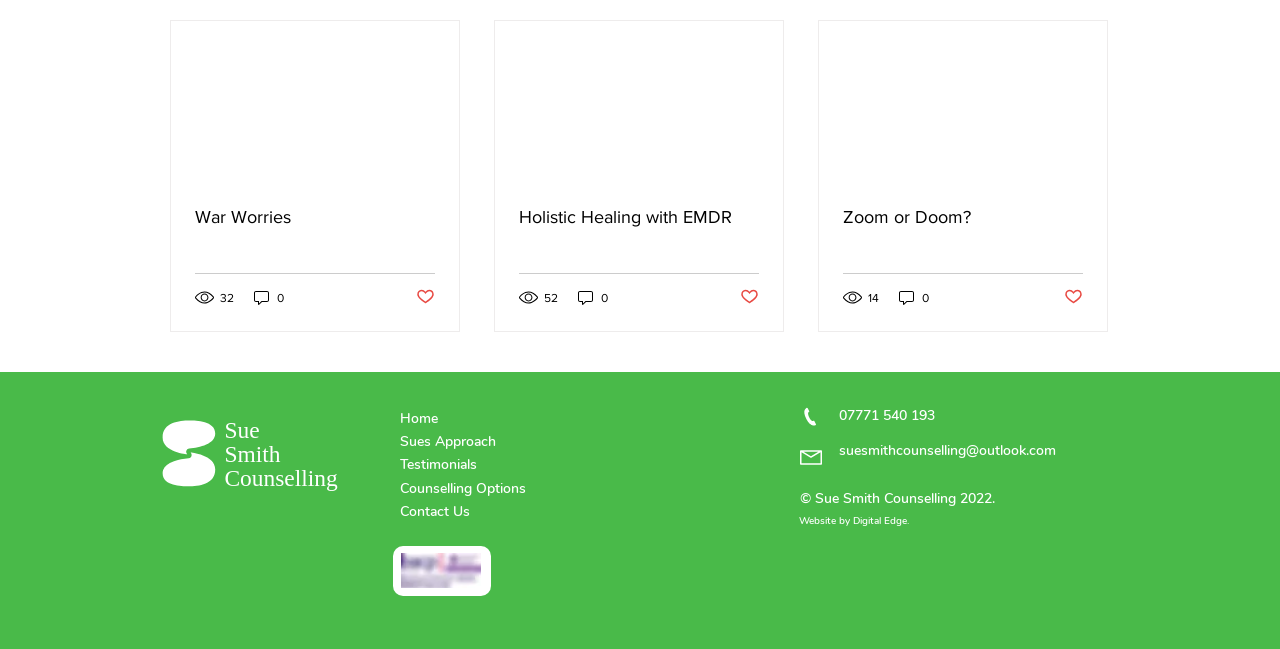Identify the bounding box coordinates for the element you need to click to achieve the following task: "Click on the 'War Worries' link". The coordinates must be four float values ranging from 0 to 1, formatted as [left, top, right, bottom].

[0.152, 0.318, 0.34, 0.349]